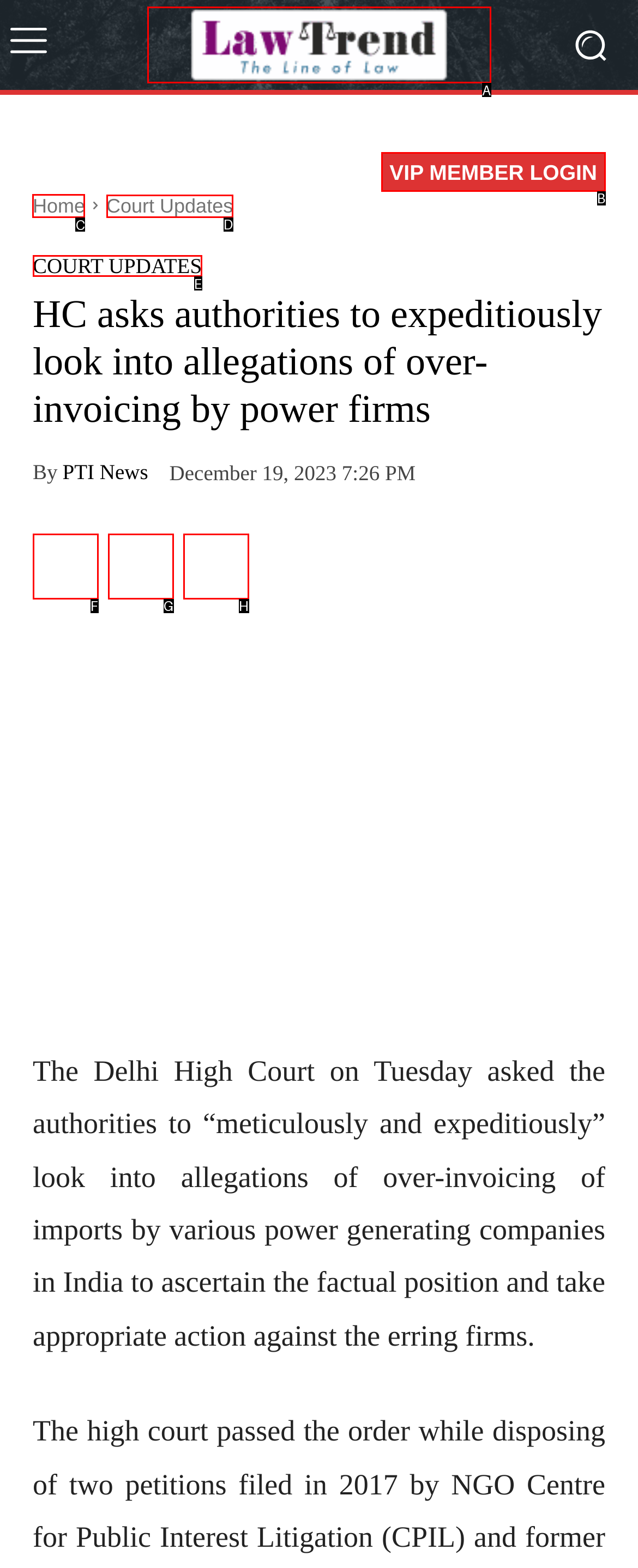Identify the correct HTML element to click to accomplish this task: Go to the Home page
Respond with the letter corresponding to the correct choice.

C